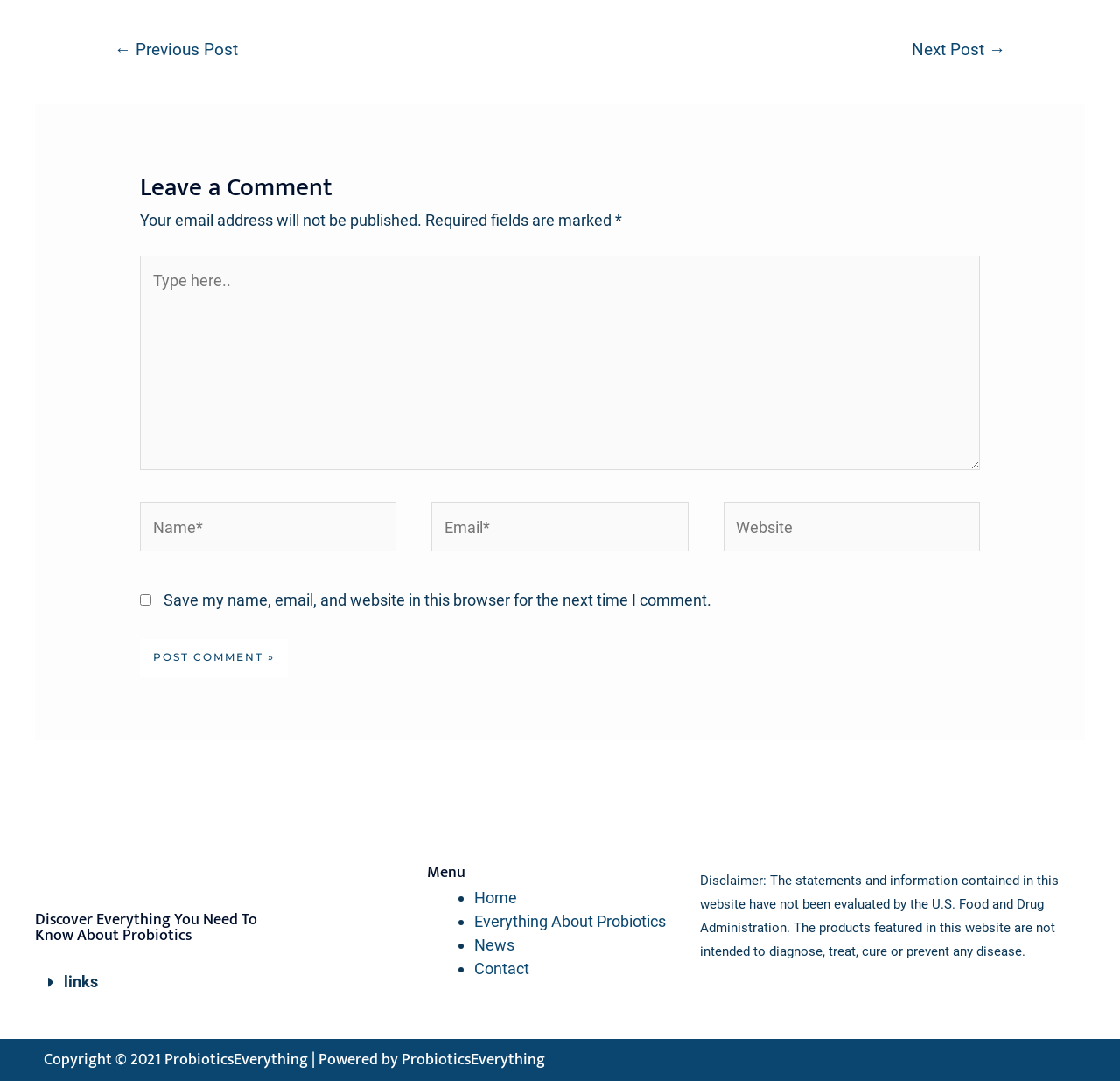Please identify the bounding box coordinates of the region to click in order to complete the task: "Visit the home page". The coordinates must be four float numbers between 0 and 1, specified as [left, top, right, bottom].

[0.423, 0.822, 0.462, 0.839]